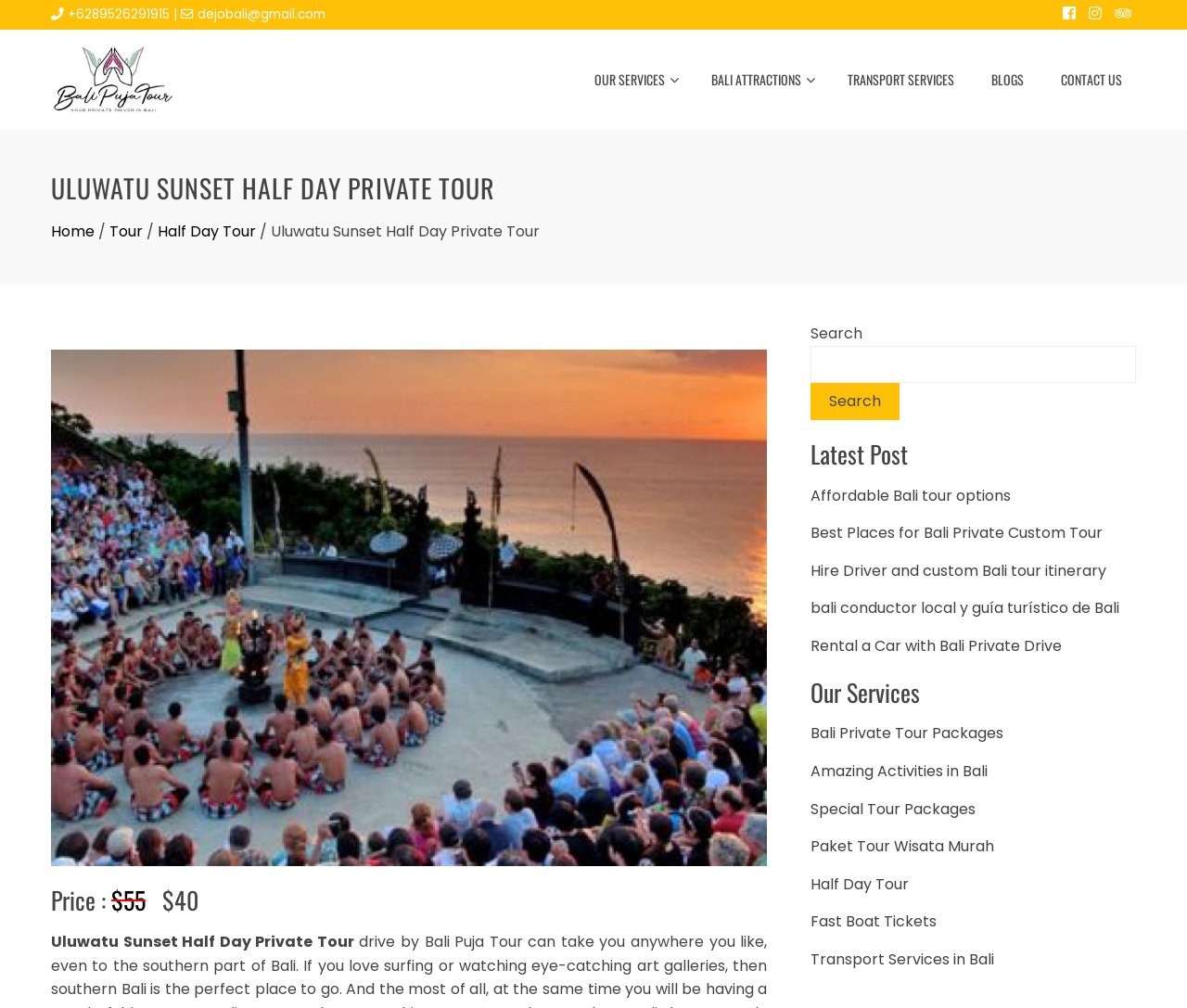What is the email address on the webpage?
Based on the image, answer the question with as much detail as possible.

I found the email address by looking at the static text elements on the webpage, and I found the email address 'dejobali@gmail.com' at the top of the page.